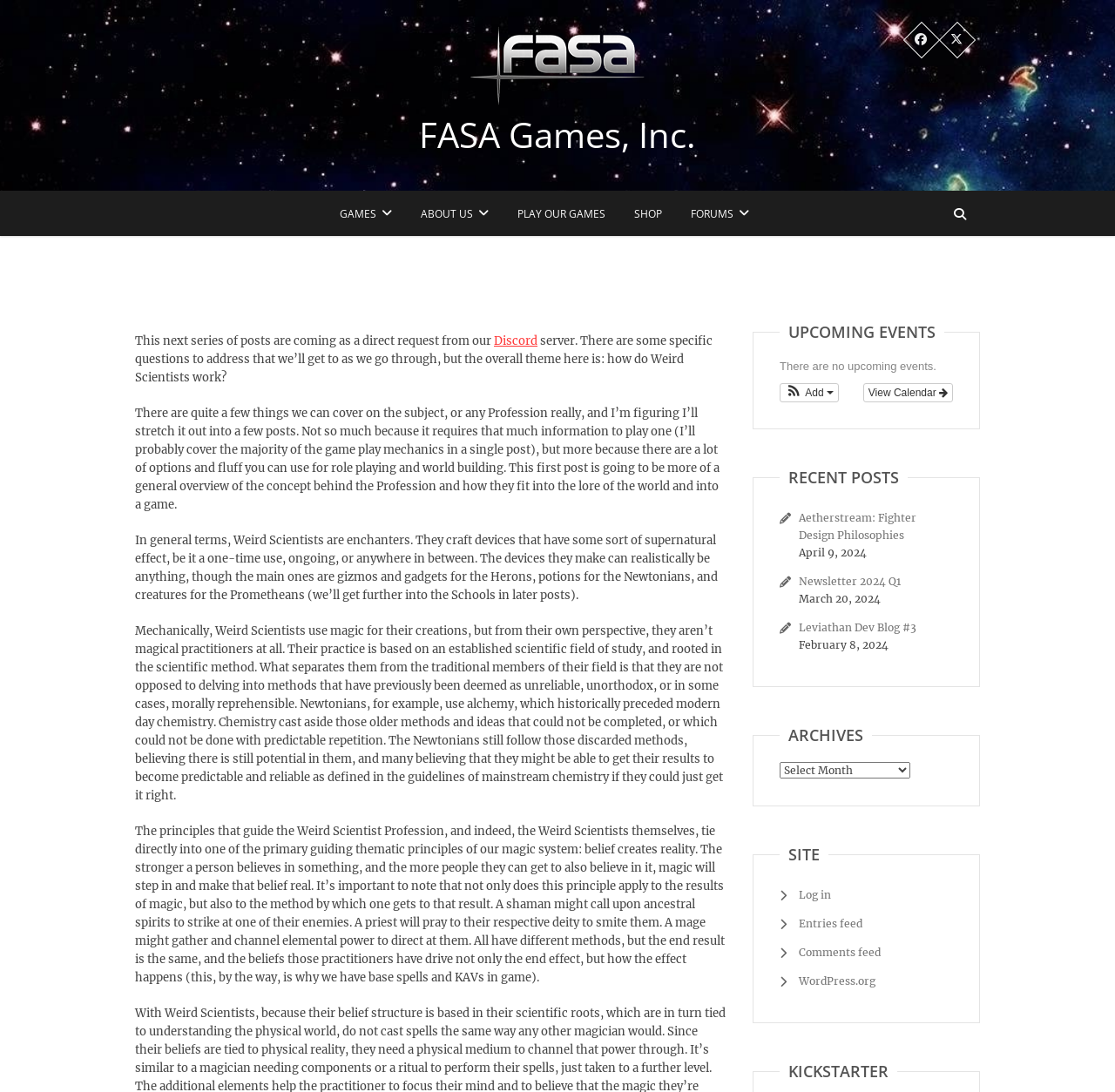Provide the bounding box coordinates for the UI element that is described by this text: "FASA Games, Inc.". The coordinates should be in the form of four float numbers between 0 and 1: [left, top, right, bottom].

[0.348, 0.104, 0.652, 0.143]